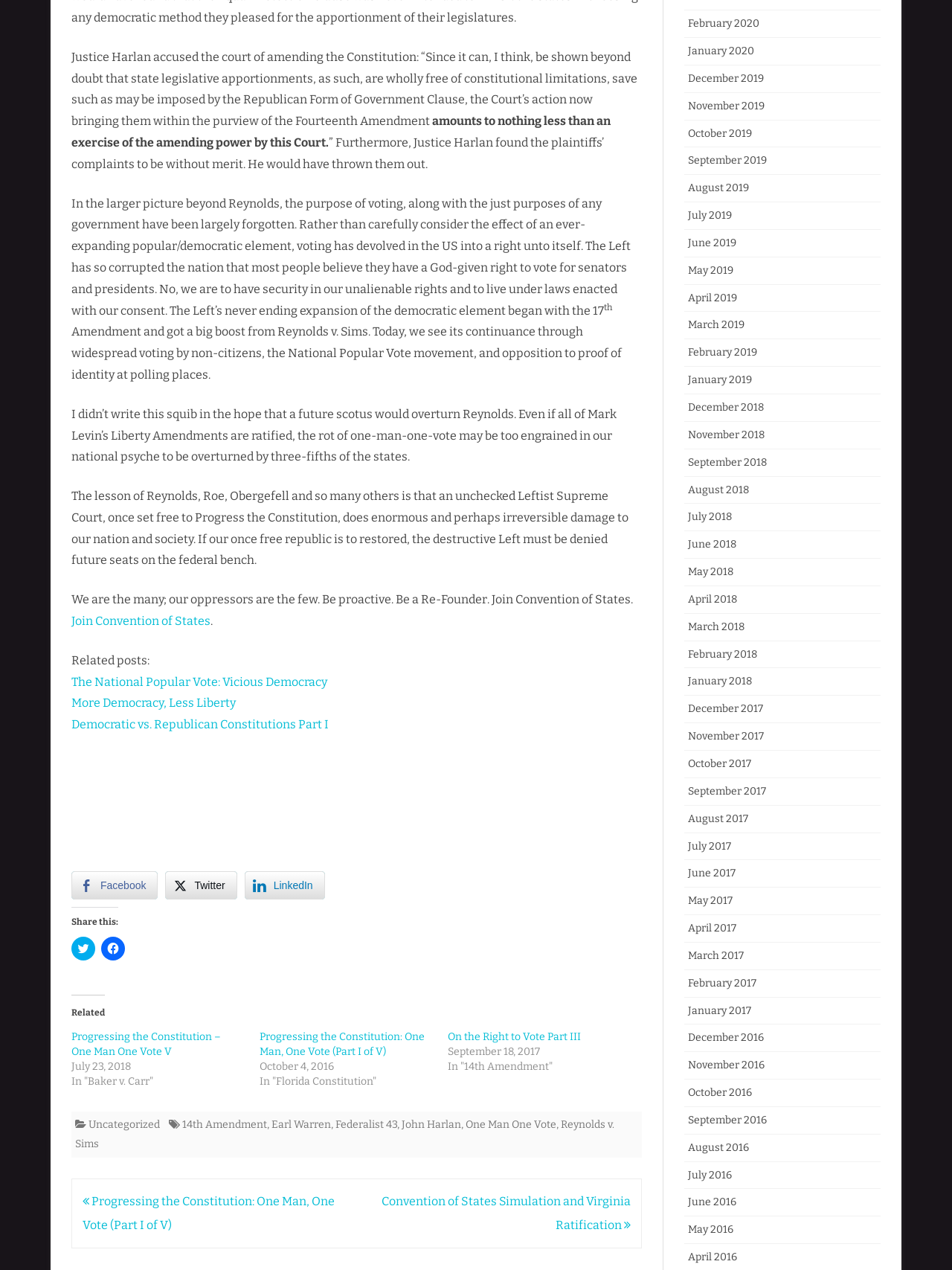Refer to the image and answer the question with as much detail as possible: What is the title of the related post?

The related post section lists several articles, including 'Progressing the Constitution: One Man, One Vote (Part I of V)'. This suggests that the article is part of a series discussing the Constitution and voting.